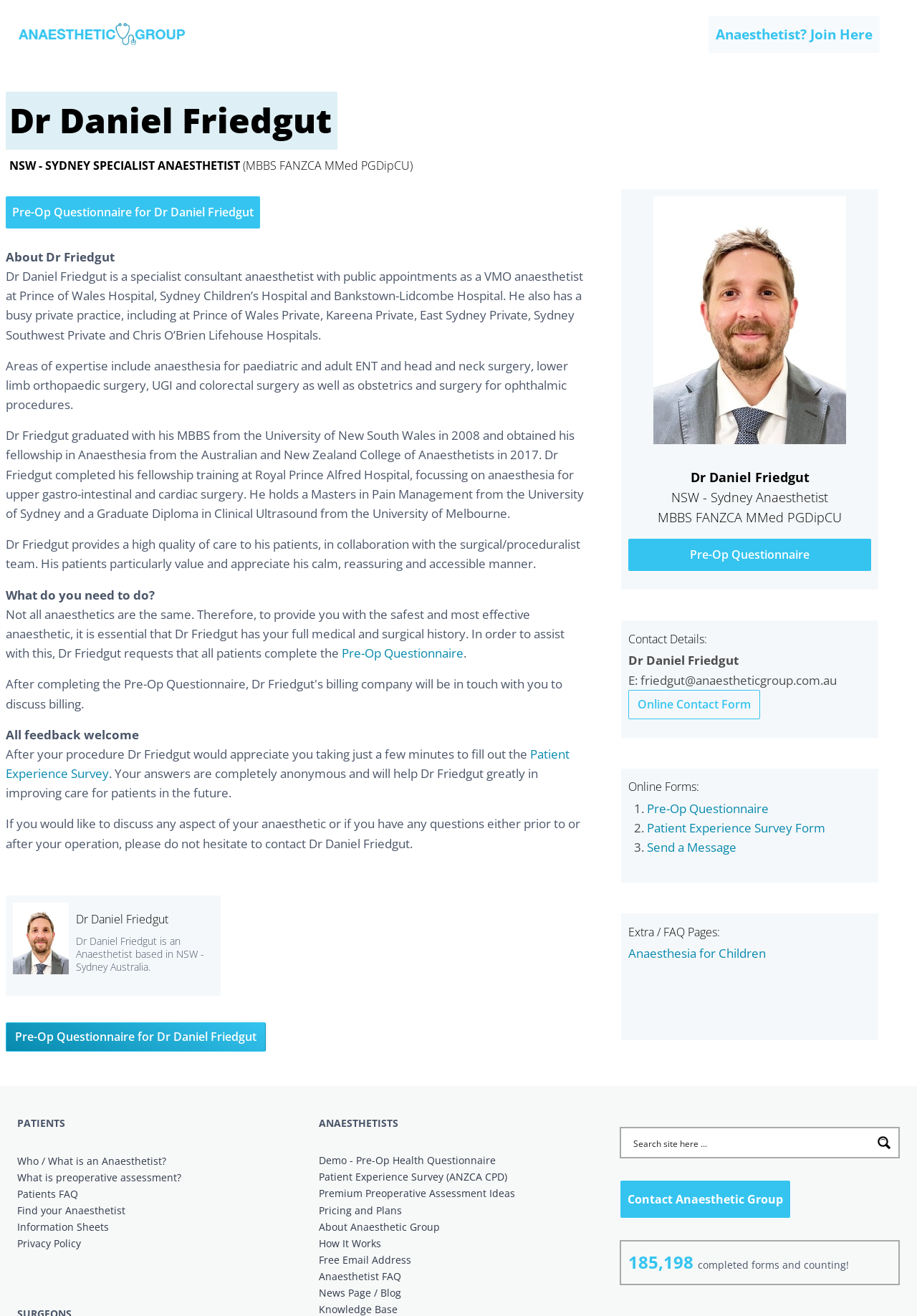Answer succinctly with a single word or phrase:
How can patients contact Dr. Daniel Friedgut?

Via email or online contact form